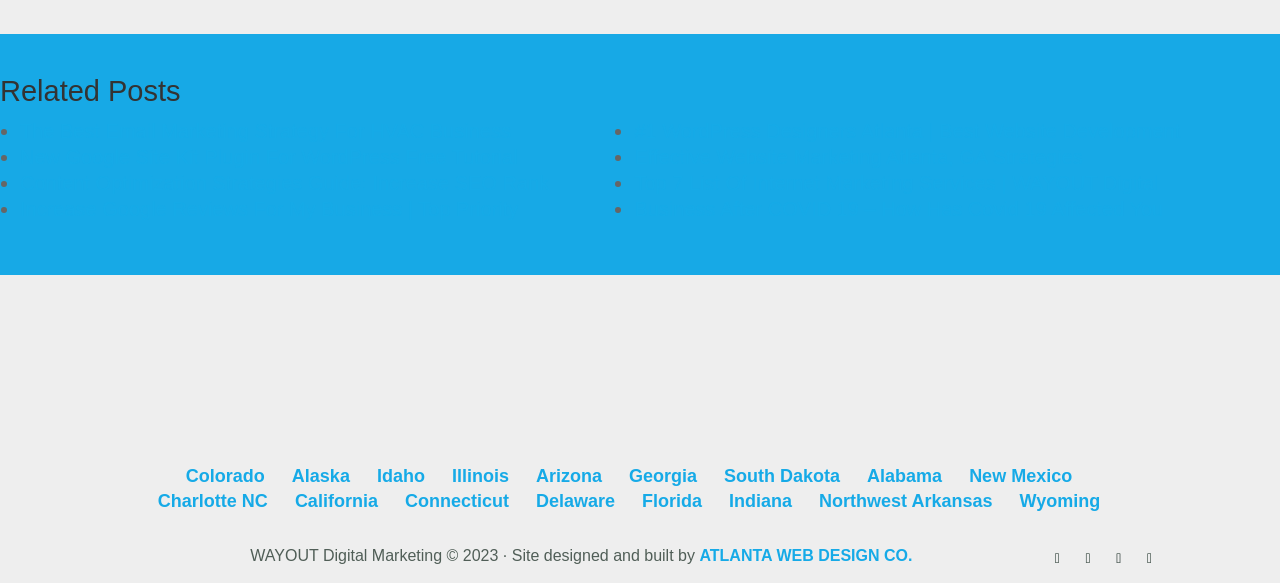Using the description: "celebrities net worth", identify the bounding box of the corresponding UI element in the screenshot.

None